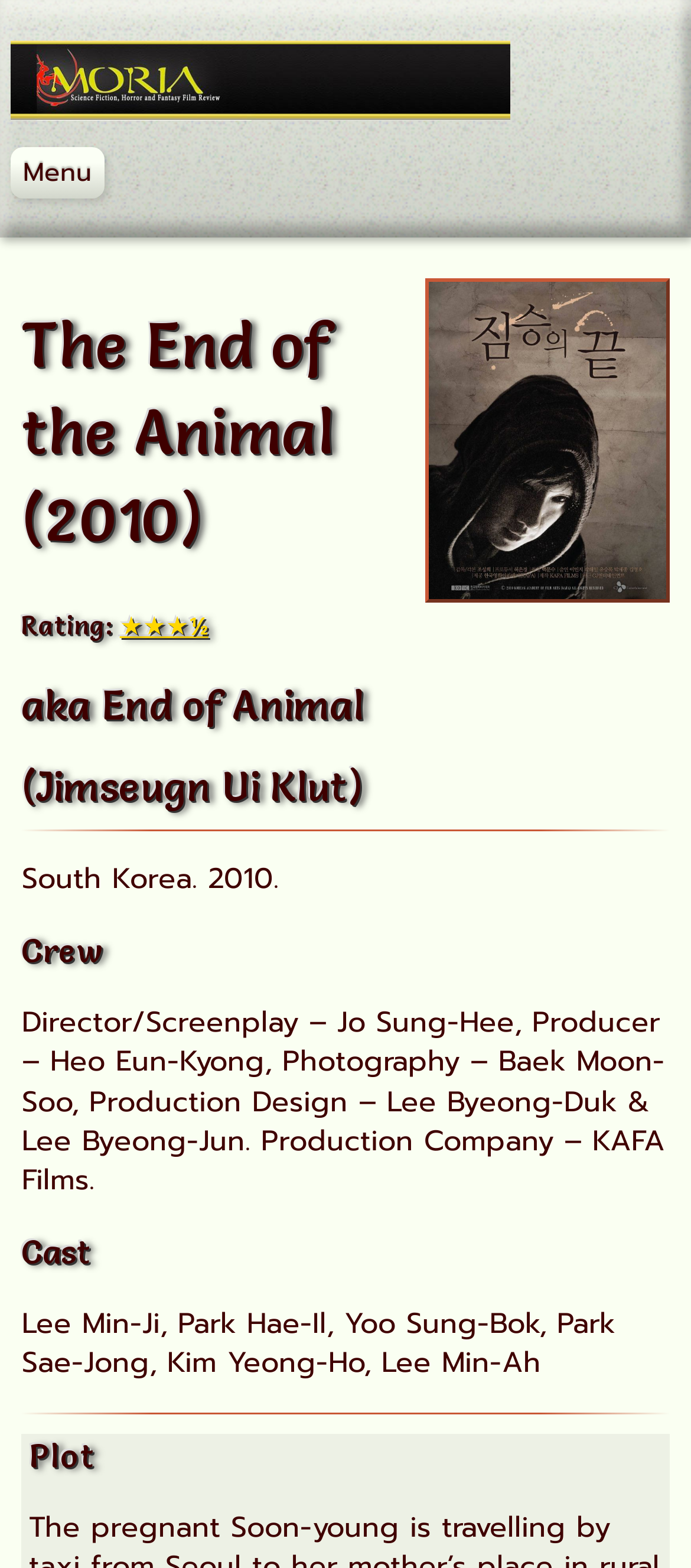Please identify the bounding box coordinates of the element's region that I should click in order to complete the following instruction: "Click on the Home link". The bounding box coordinates consist of four float numbers between 0 and 1, i.e., [left, top, right, bottom].

[0.015, 0.126, 0.557, 0.156]